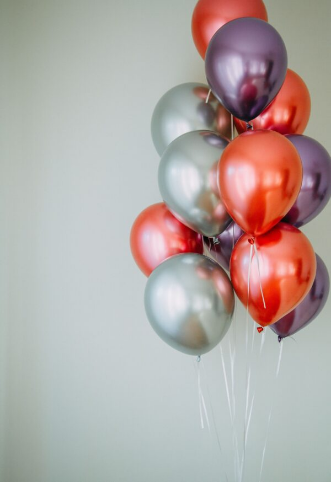Explain the image in detail, mentioning the main subjects and background elements.

This vibrant image features a colorful cluster of balloons in various shades, including metallic red, purple, and silver. The balloons are beautifully arranged, creating a festive atmosphere perfect for celebrating special occasions. The shiny surfaces reflect light, enhancing their appeal and making them look inviting. This striking visual symbolizes joy and celebration, fitting perfectly with the theme of 'Special Occasion Giving' promoted by Felix Fund, a charity dedicated to supporting the EOD and Search communities. Whether for a wedding, anniversary, or birthday, these balloons add a cheerful touch to any event where charitable donations can be made in honor of a loved one.